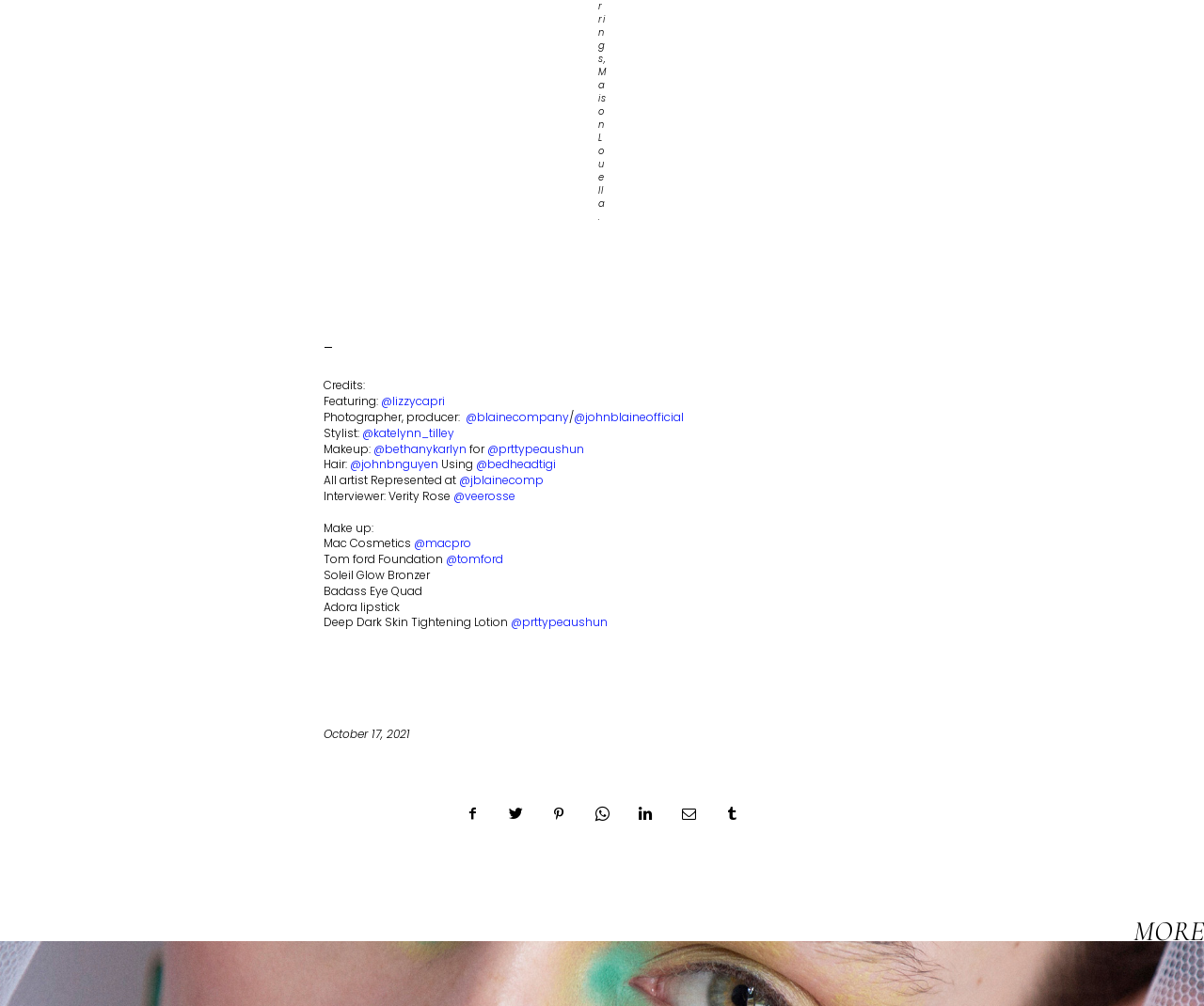Reply to the question below using a single word or brief phrase:
How many social media links are provided?

6